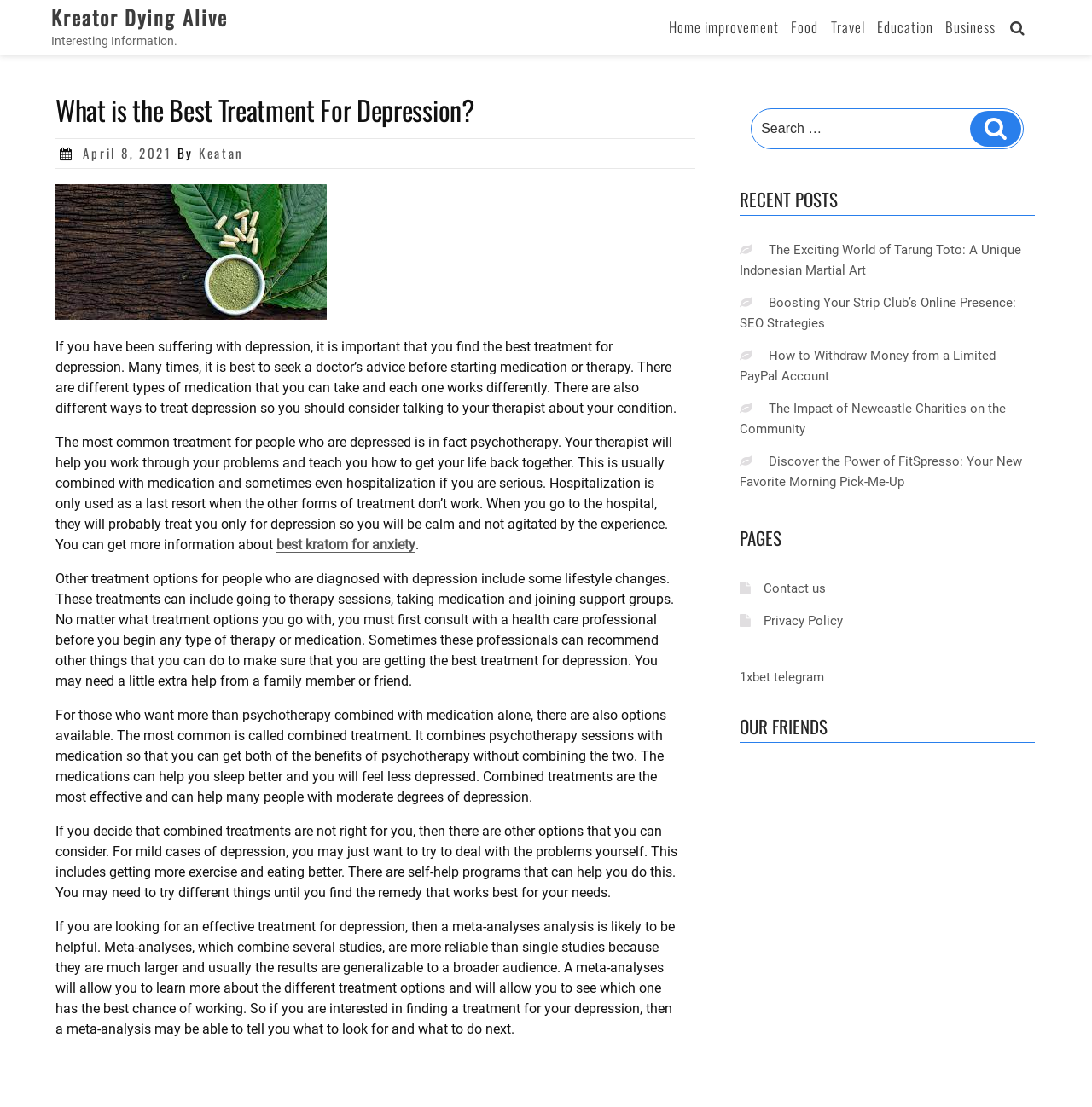Please find and report the bounding box coordinates of the element to click in order to perform the following action: "Click on the 'Home improvement' link". The coordinates should be expressed as four float numbers between 0 and 1, in the format [left, top, right, bottom].

[0.609, 0.009, 0.717, 0.04]